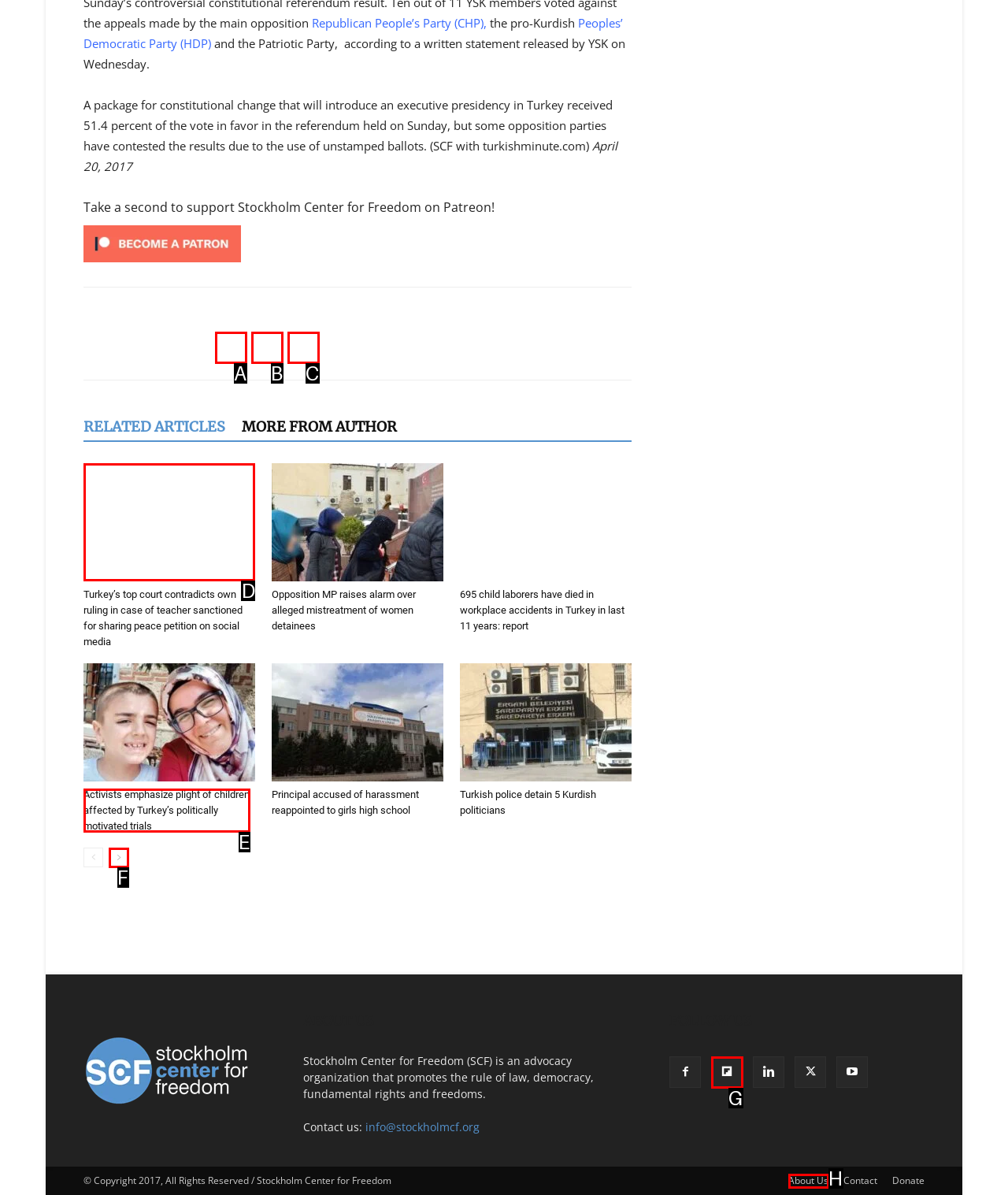Tell me which one HTML element I should click to complete the following task: Read more about Turkey’s top court contradicting own ruling in case of teacher sanctioned for sharing peace petition on social media Answer with the option's letter from the given choices directly.

D